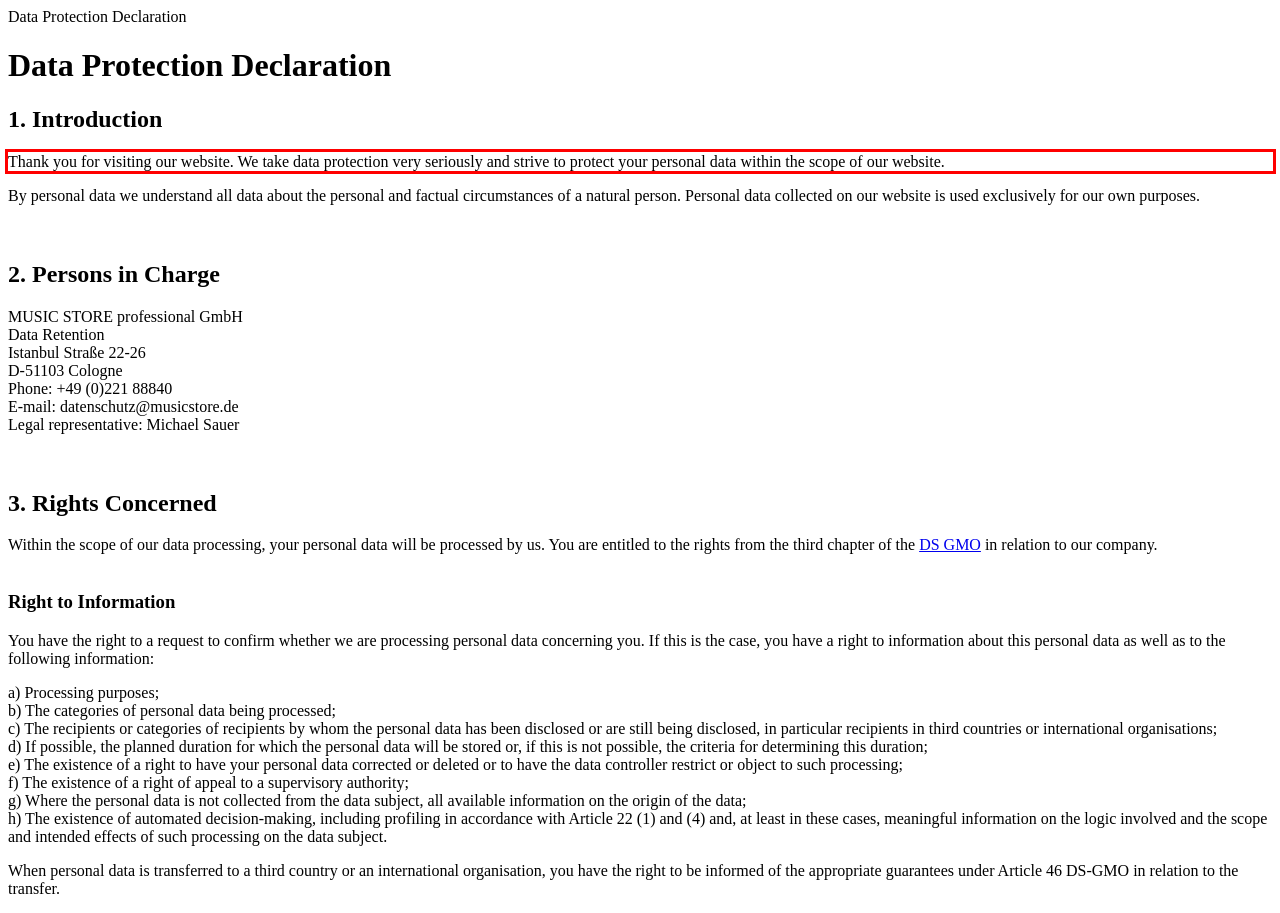Identify the text inside the red bounding box on the provided webpage screenshot by performing OCR.

Thank you for visiting our website. We take data protection very seriously and strive to protect your personal data within the scope of our website.